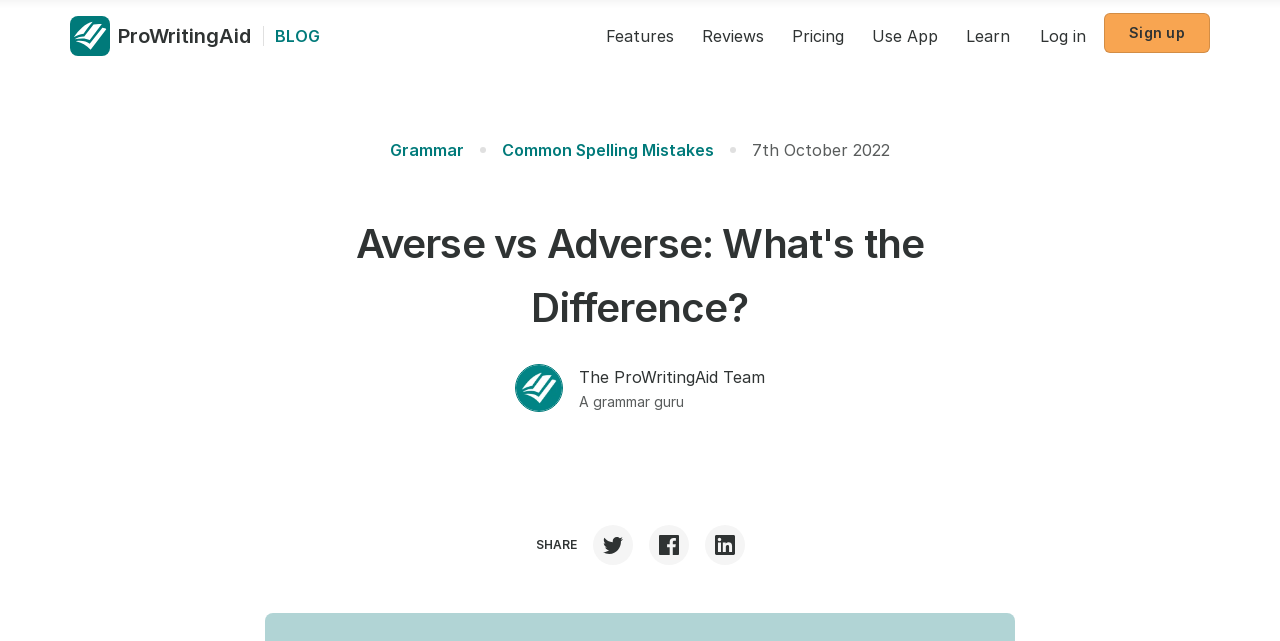What is the author's description? Using the information from the screenshot, answer with a single word or phrase.

A grammar guru